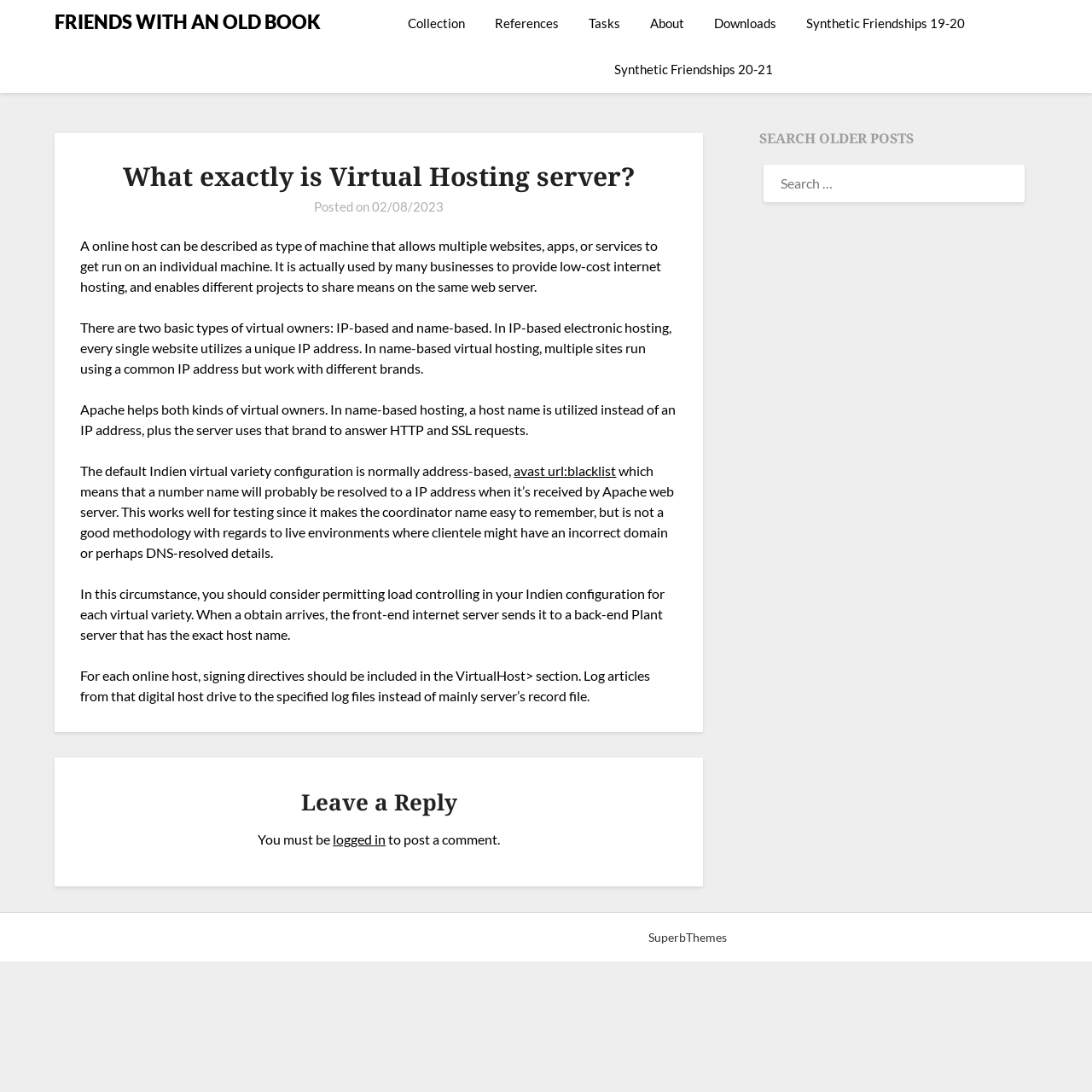Find the bounding box coordinates of the element's region that should be clicked in order to follow the given instruction: "Click on the 'About' link". The coordinates should consist of four float numbers between 0 and 1, i.e., [left, top, right, bottom].

[0.583, 0.0, 0.639, 0.042]